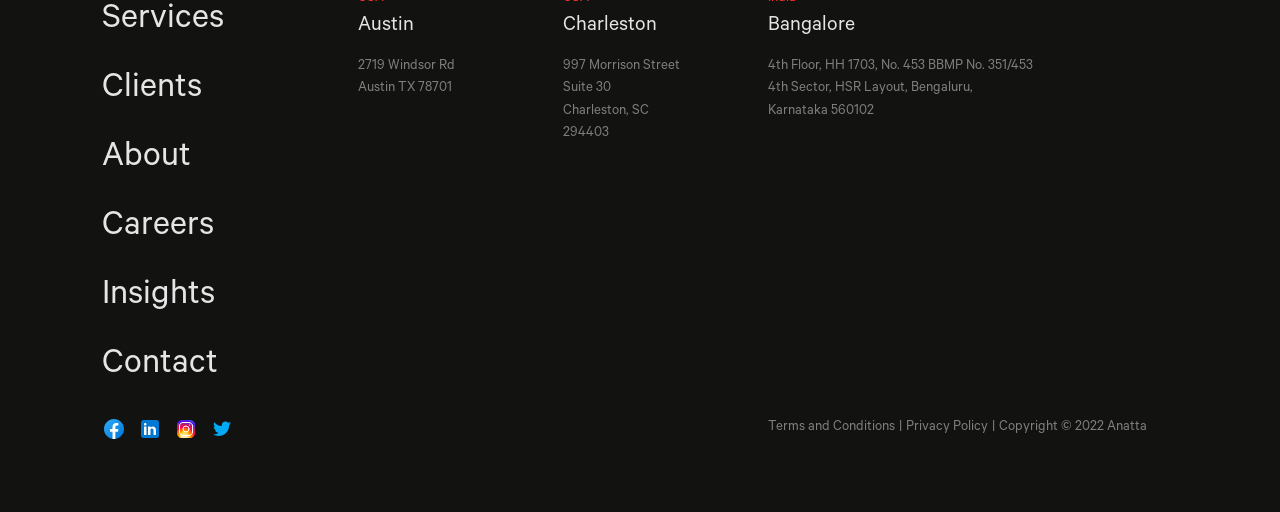How many links are in the main navigation menu?
Using the image as a reference, answer the question with a short word or phrase.

5